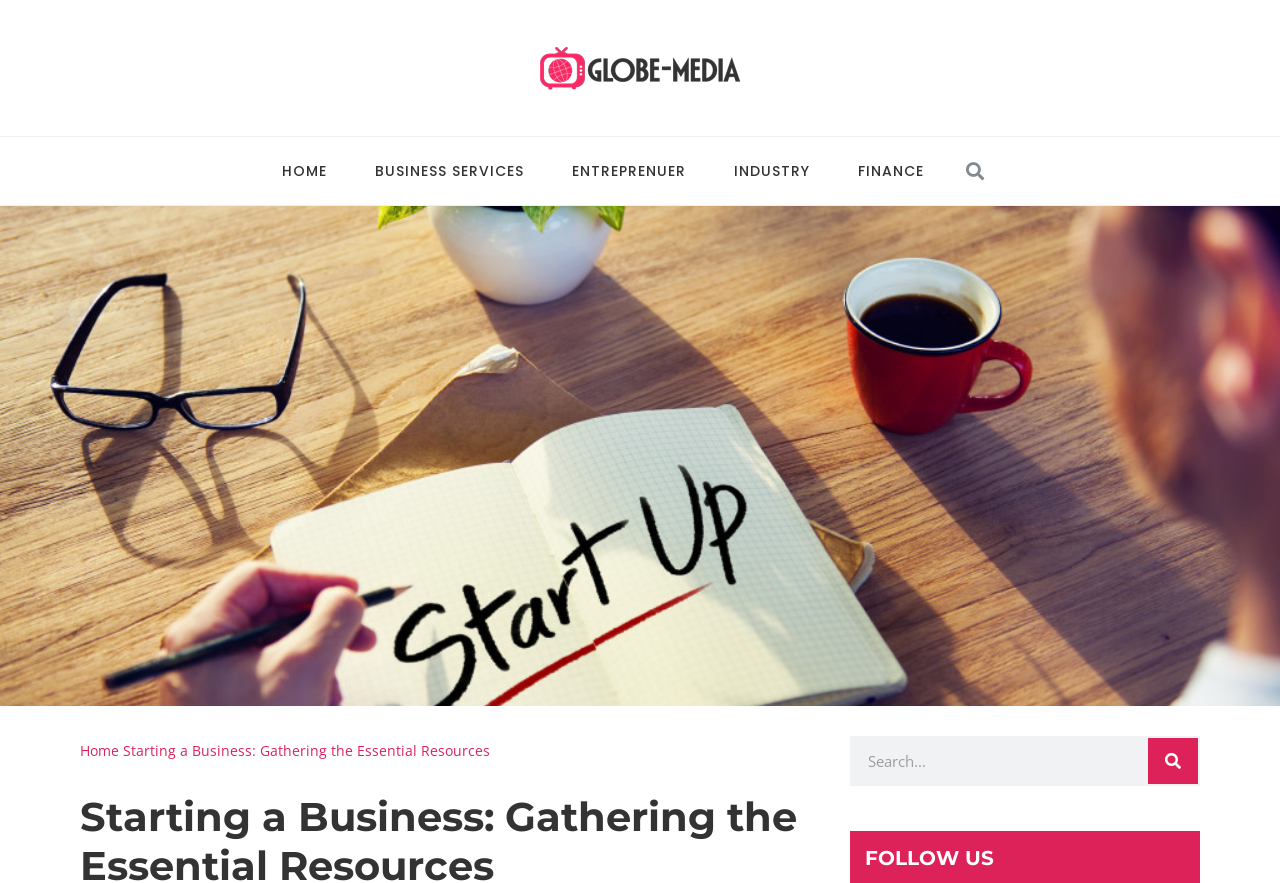How many search bars are there?
Look at the image and answer the question using a single word or phrase.

2